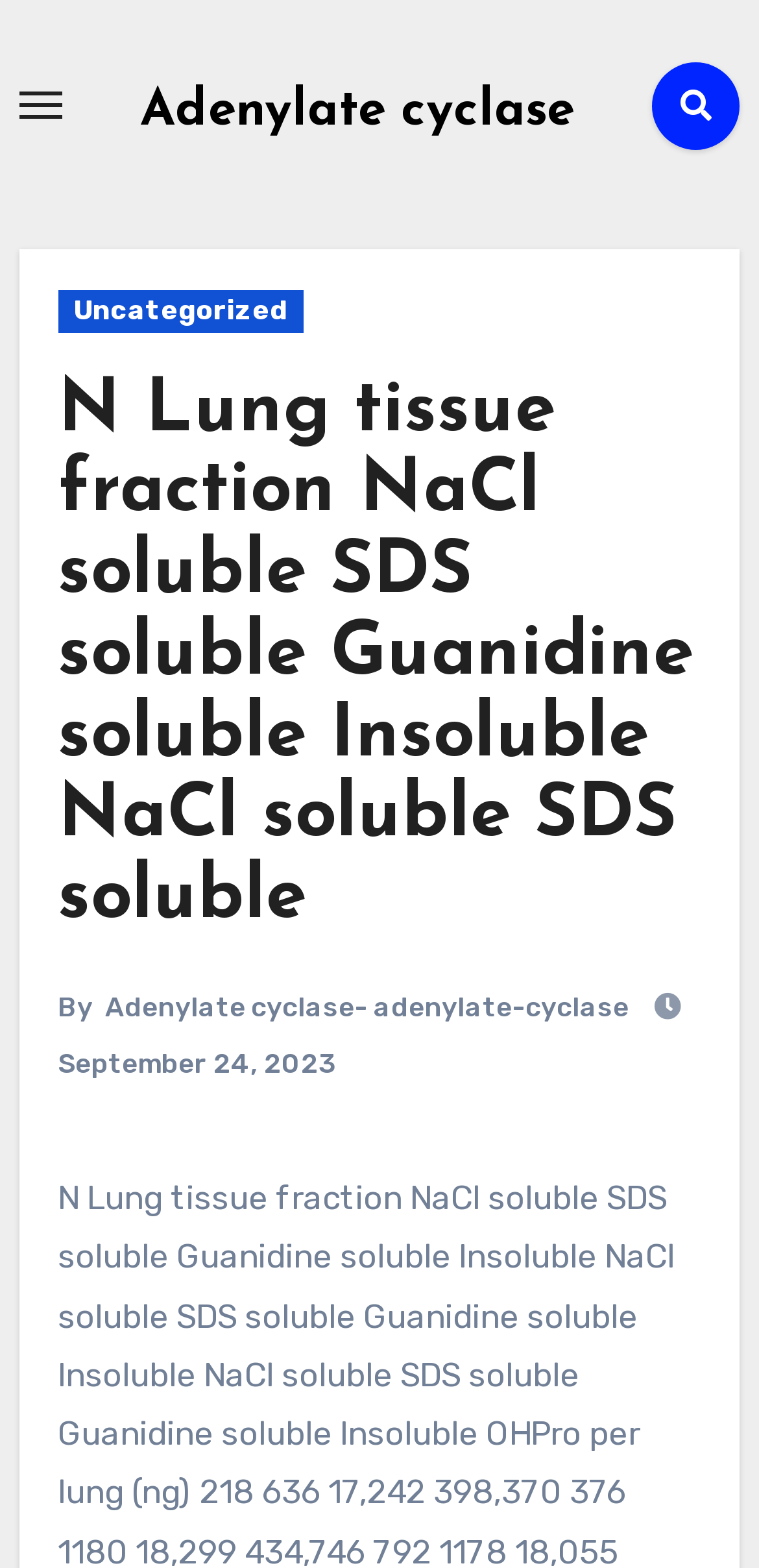Answer the question below using just one word or a short phrase: 
What is the text of the heading on the page?

N Lung tissue fraction NaCl soluble SDS soluble Guanidine soluble Insoluble NaCl soluble SDS soluble